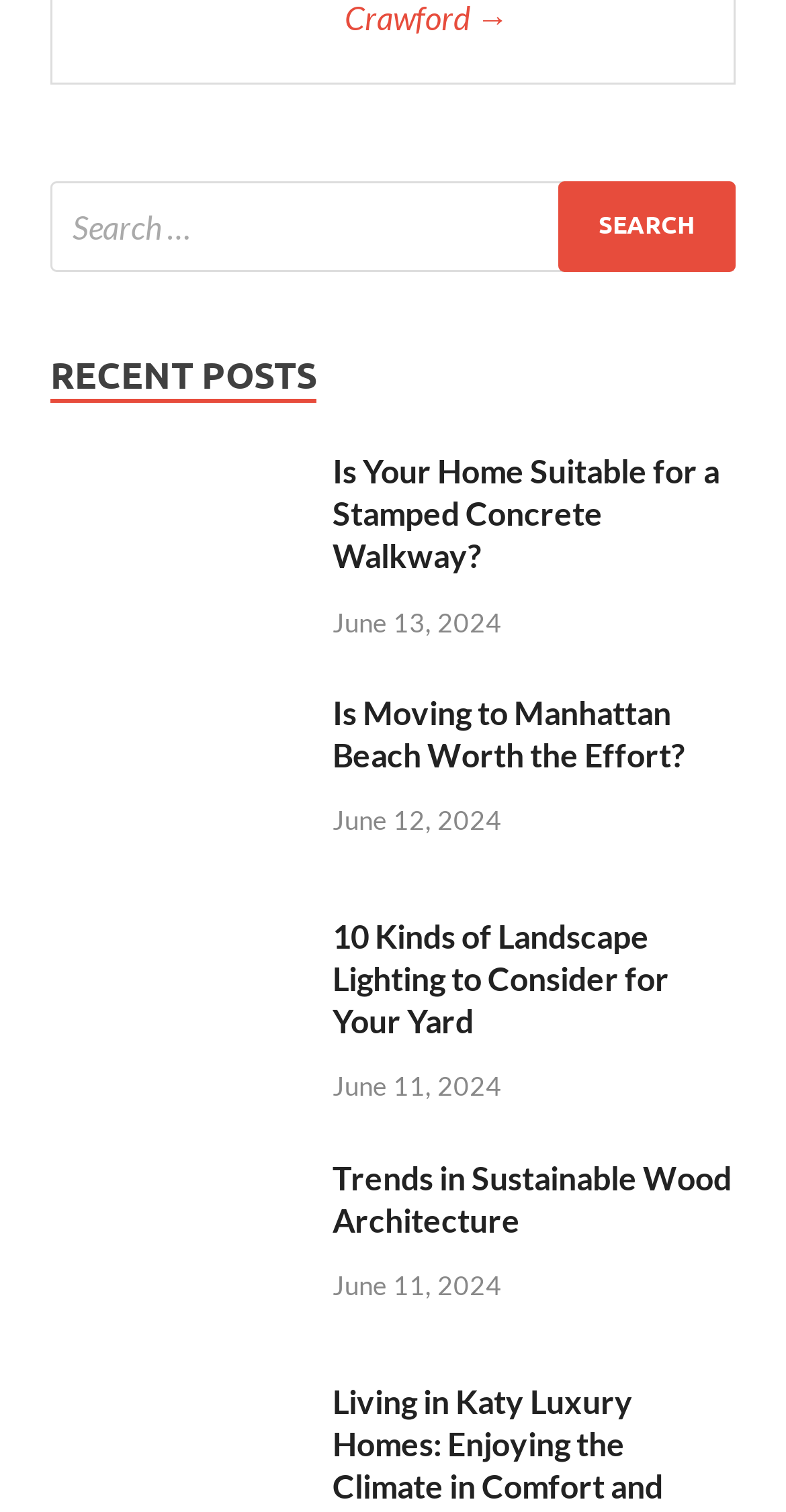Please locate the bounding box coordinates of the element that should be clicked to complete the given instruction: "Read the recent post 'Is Your Home Suitable for a Stamped Concrete Walkway?'".

[0.064, 0.302, 0.385, 0.327]